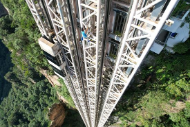Please provide a brief answer to the following inquiry using a single word or phrase:
What type of visitors is the Zhangjiajie National Forest Park popular with?

Thrill-seekers and nature lovers